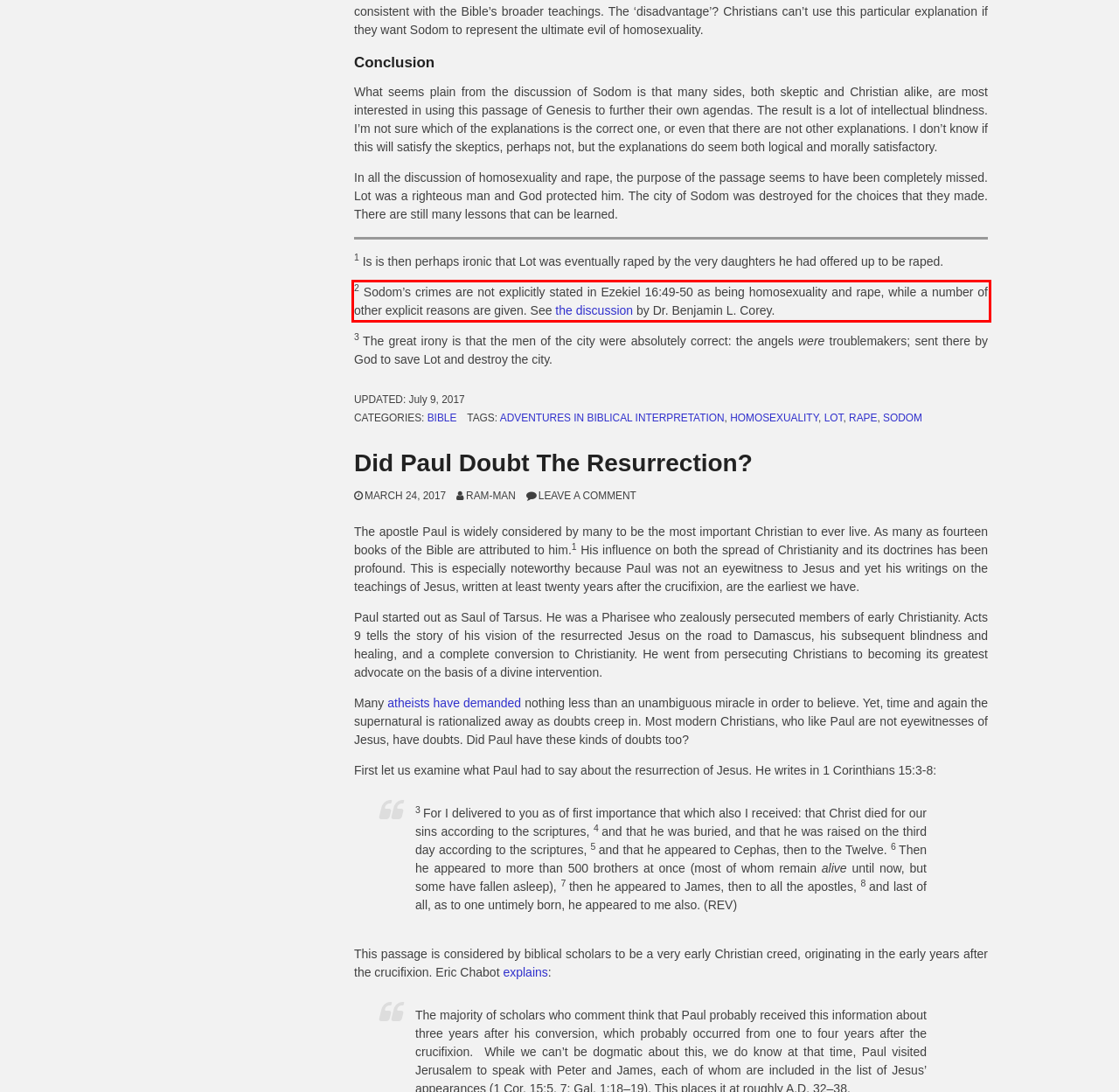You have a screenshot with a red rectangle around a UI element. Recognize and extract the text within this red bounding box using OCR.

2 Sodom’s crimes are not explicitly stated in Ezekiel 16:49-50 as being homosexuality and rape, while a number of other explicit reasons are given. See the discussion by Dr. Benjamin L. Corey.